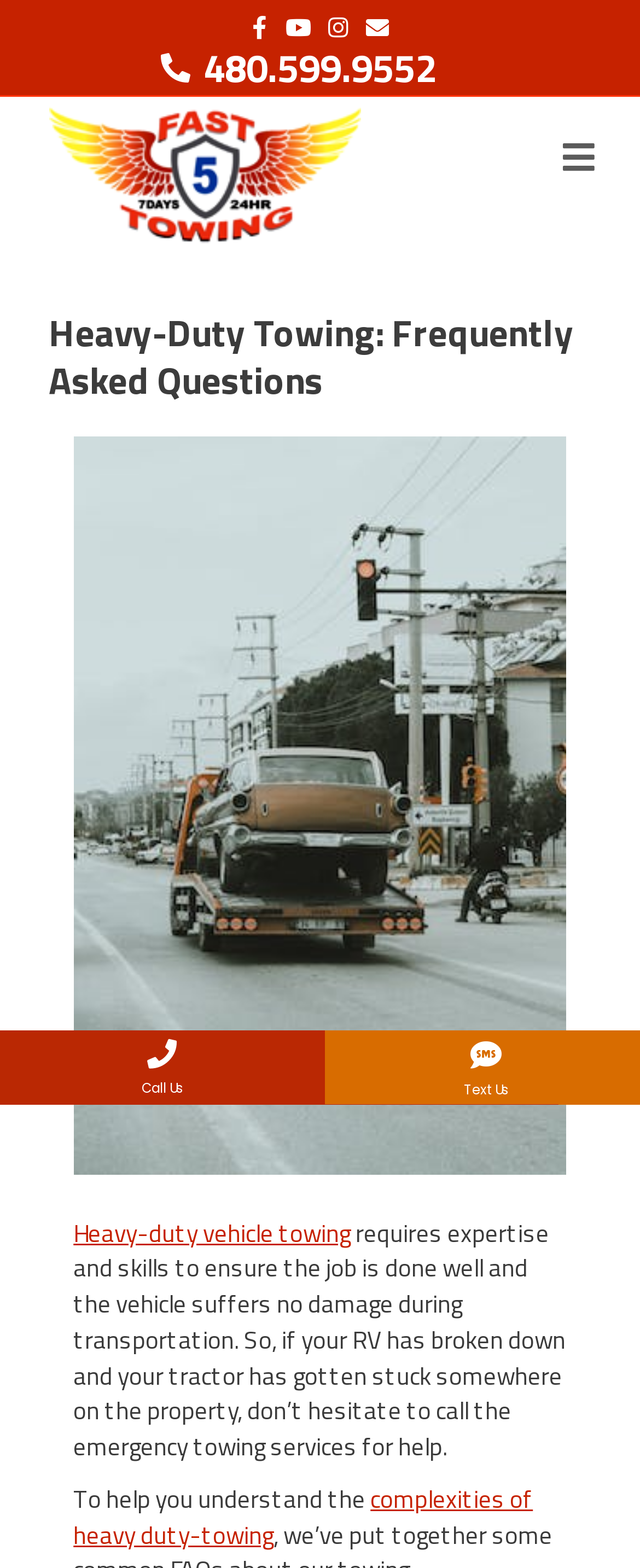What is the purpose of the emergency towing services?
Analyze the image and deliver a detailed answer to the question.

I found the answer by reading the static text element that says 'So, if your RV has broken down and your tractor has gotten stuck somewhere on the property, don’t hesitate to call the emergency towing services for help.' which explains the purpose of the emergency towing services.